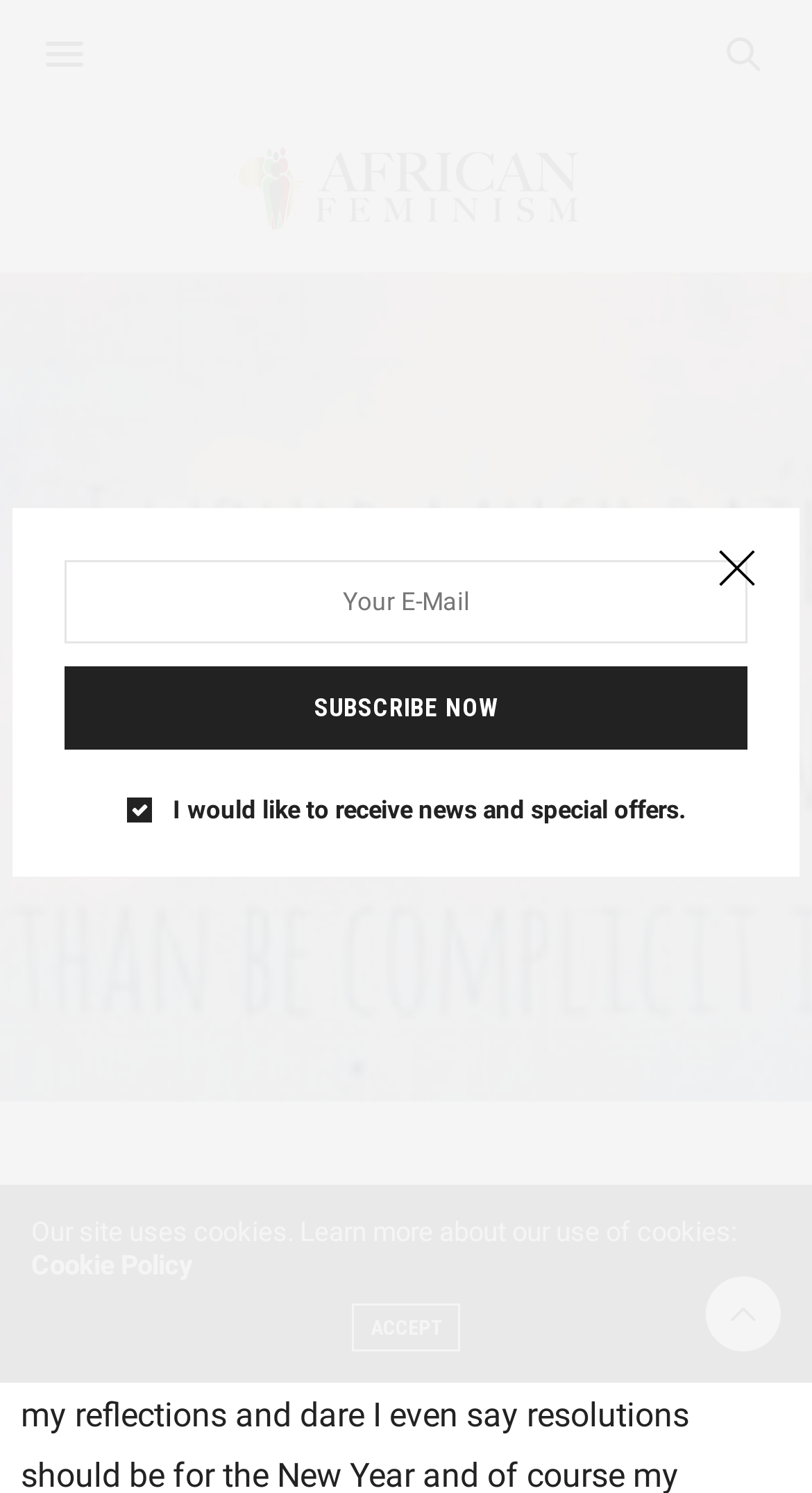Provide an in-depth caption for the contents of the webpage.

The webpage appears to be a blog or article page focused on African feminism. At the top, there is a prominent header with the title "Here comes the Feminist!" and a subtitle "by SEWIT HAILESELASSIE". Below the header, there is a navigation menu with links to "African Feminisms", "Personal Reflections", and a date "JANUARY 1, 2018".

On the top-right corner, there is a subscription box with a label "Your E-Mail" and a "SUBSCRIBE NOW" button. Next to it, there is a "Close (Esc)" button with an image of a cross. 

On the left side, there is a vertical menu with a link to "African Feminism (AF)" accompanied by an image. Below it, there is a section with a heading "Here comes the Feminist!" and a brief introduction starting with "Dear Reader,".

At the bottom of the page, there is a section with a message about the site's use of cookies, along with a link to the "Cookie Policy" and an "ACCEPT" button. On the bottom-right corner, there is a "Scroll To Top" link with an image of an arrow pointing upwards.

Throughout the page, there are several images, but their contents are not described. The overall layout is organized, with clear headings and concise text.